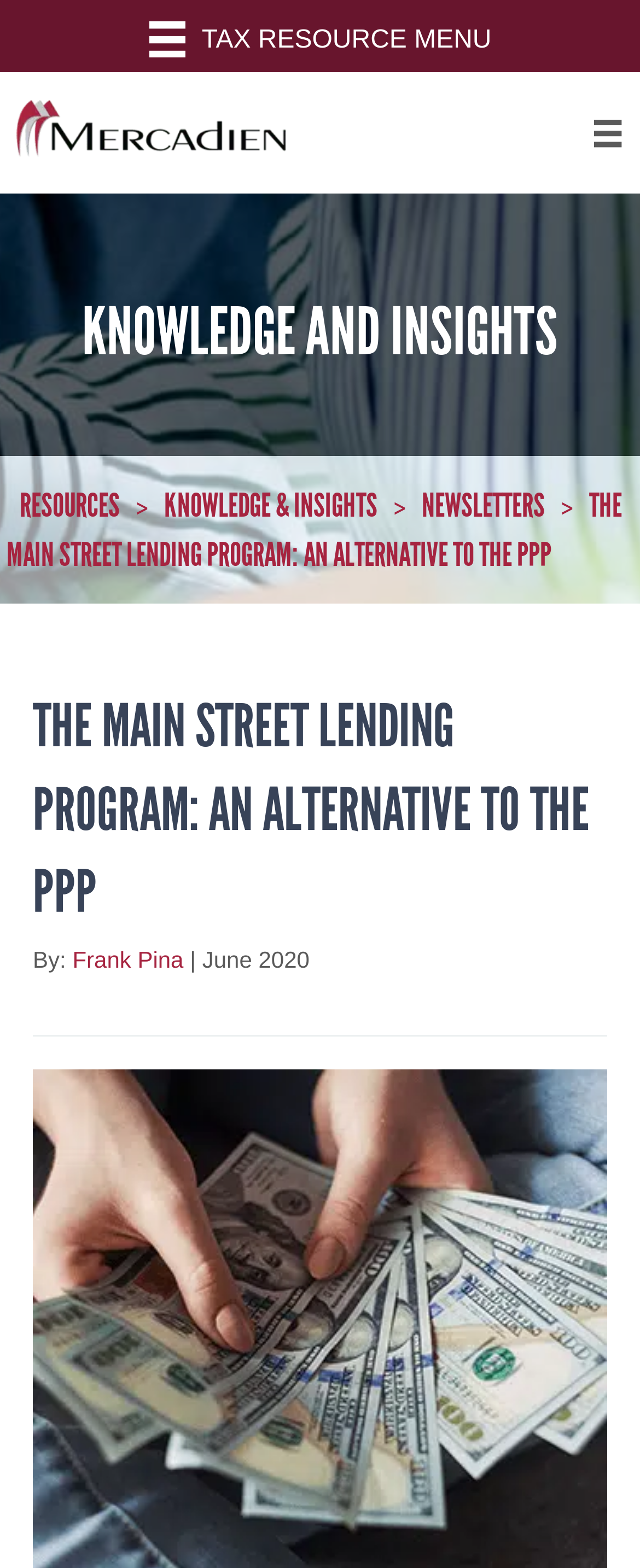Use a single word or phrase to answer the question:
What is the name of the company mentioned on the top left corner of the webpage?

Mercadien